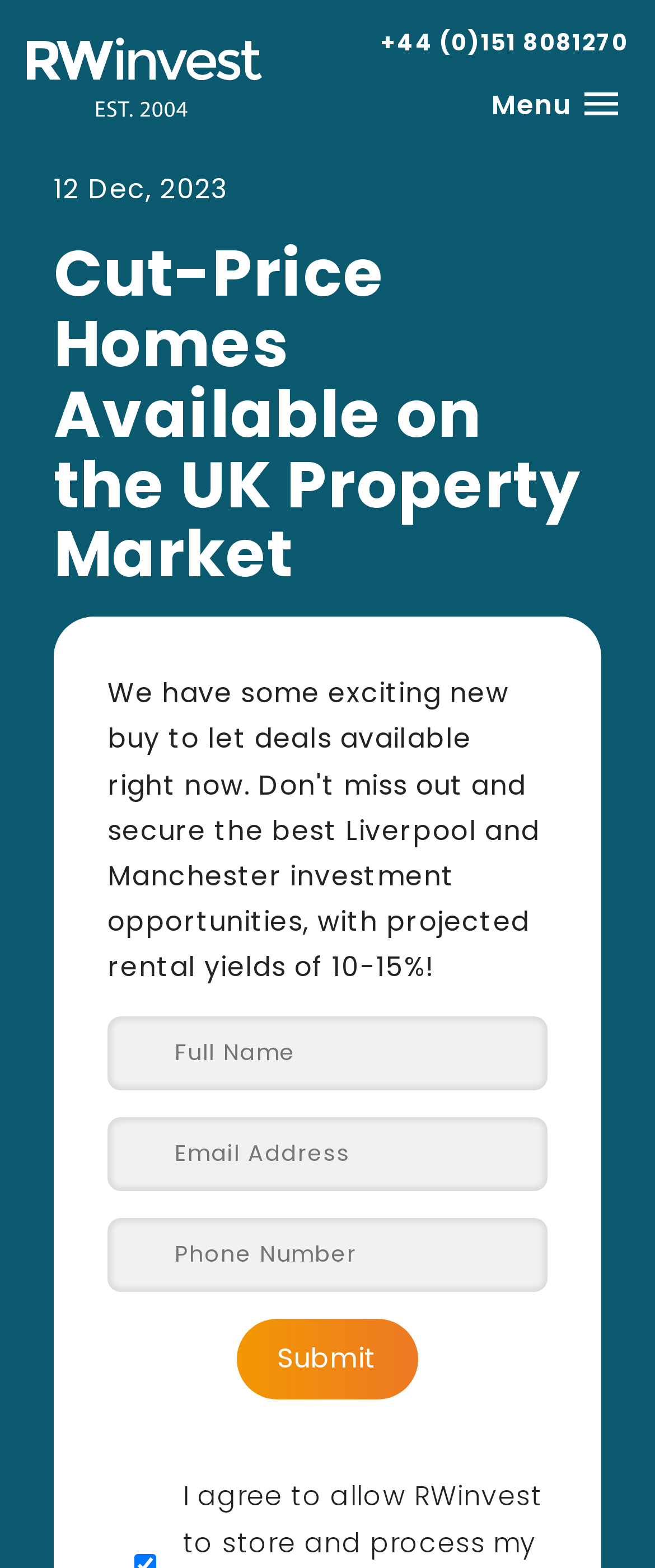Locate the bounding box coordinates of the area that needs to be clicked to fulfill the following instruction: "Open the menu". The coordinates should be in the format of four float numbers between 0 and 1, namely [left, top, right, bottom].

[0.735, 0.052, 0.959, 0.081]